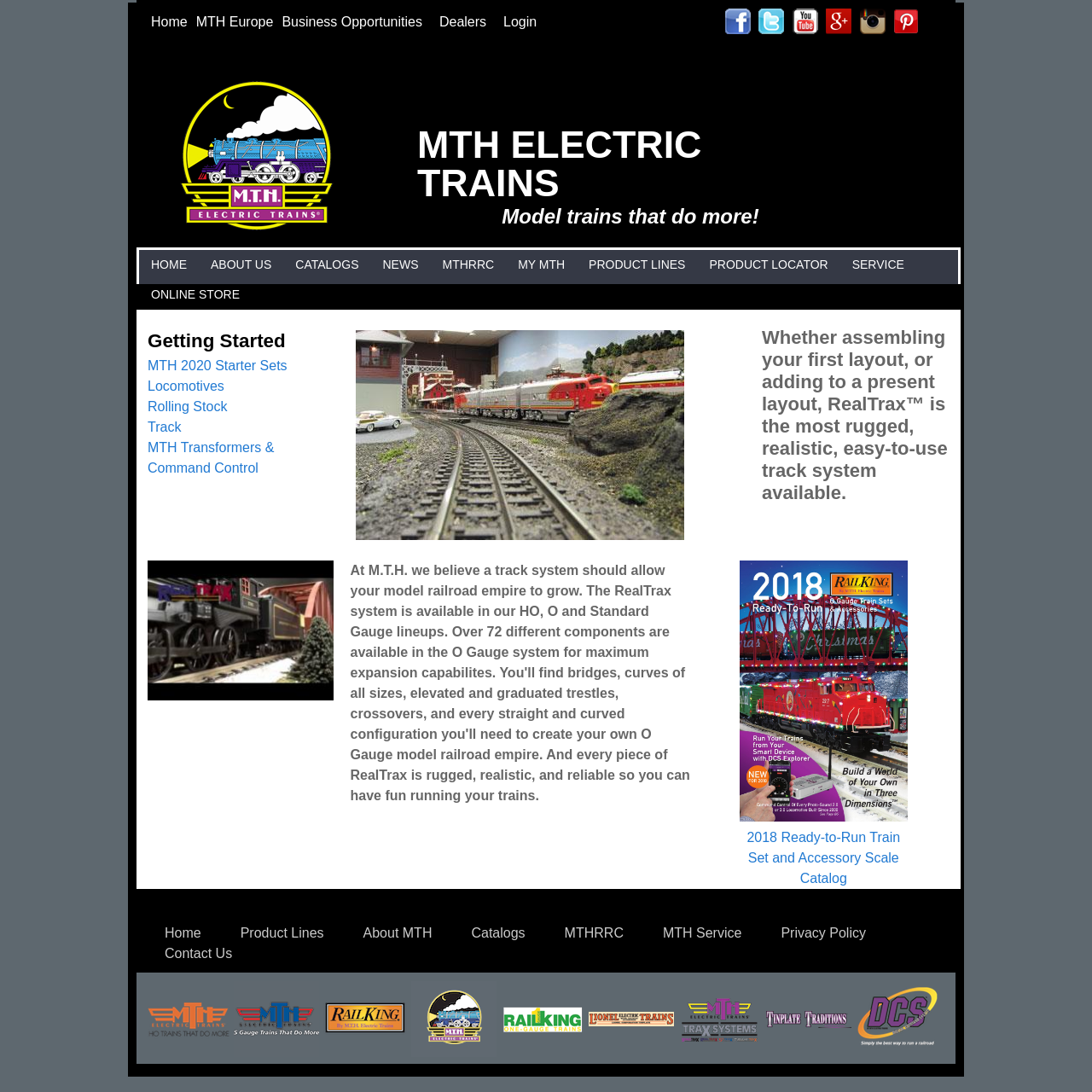Find the bounding box coordinates for the area that must be clicked to perform this action: "Learn about 'Getting Started' with model trains".

[0.135, 0.3, 0.307, 0.326]